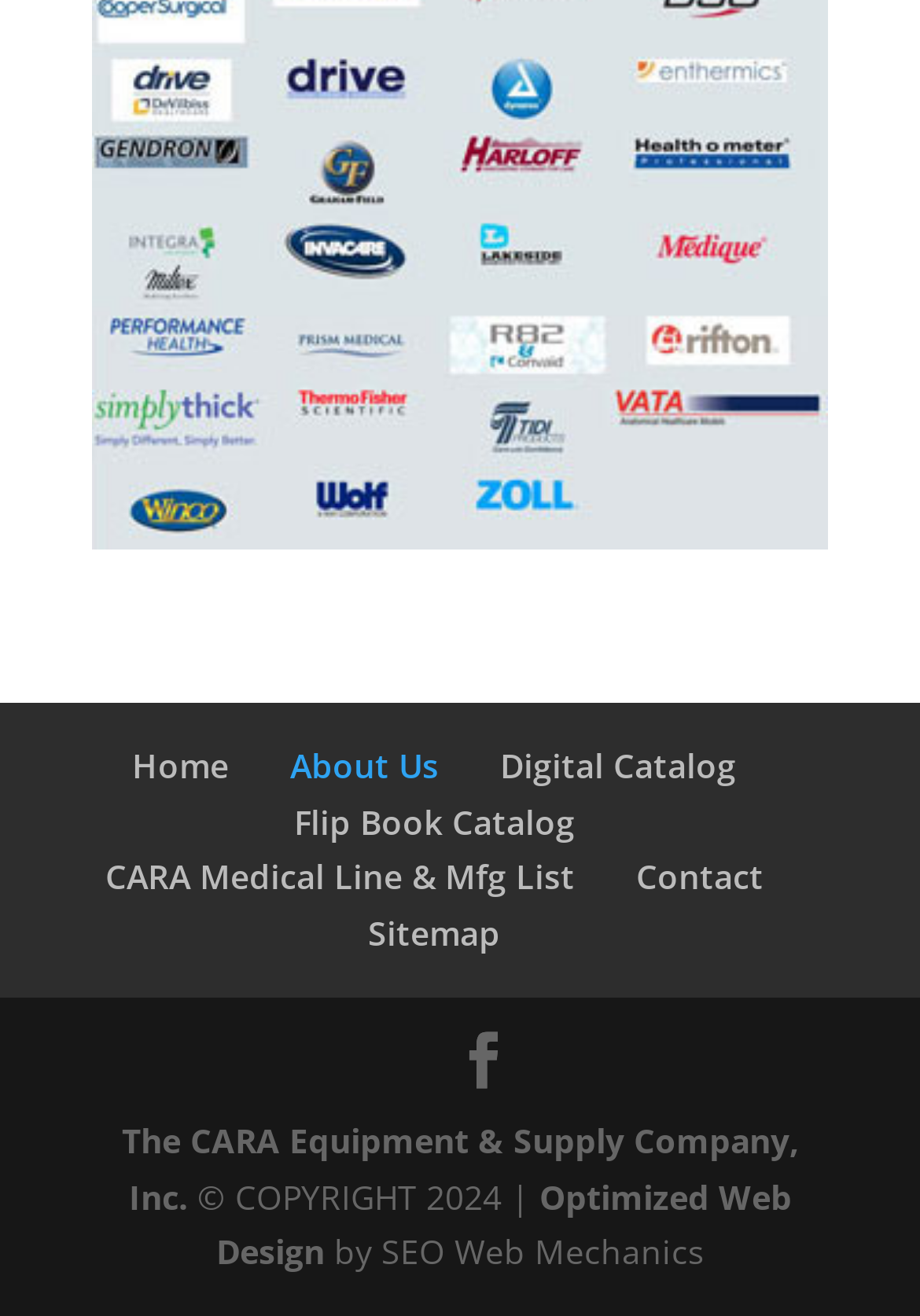Please identify the bounding box coordinates of the area I need to click to accomplish the following instruction: "view digital catalog".

[0.544, 0.564, 0.8, 0.598]